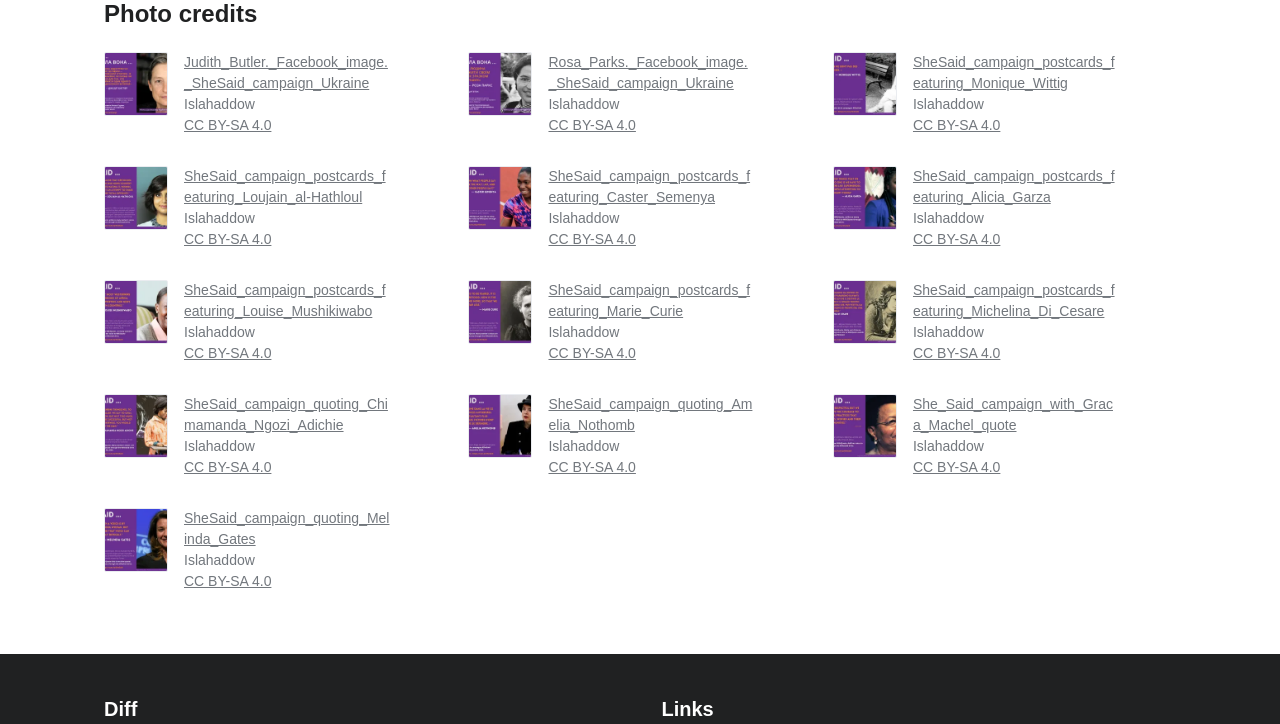Who is the author of the Facebook image featuring Judith Butler?
Please interpret the details in the image and answer the question thoroughly.

I found a static text element containing the name 'Islahaddow' near the link to the Facebook image featuring Judith Butler, which suggests that Islahaddow is the author of the image.